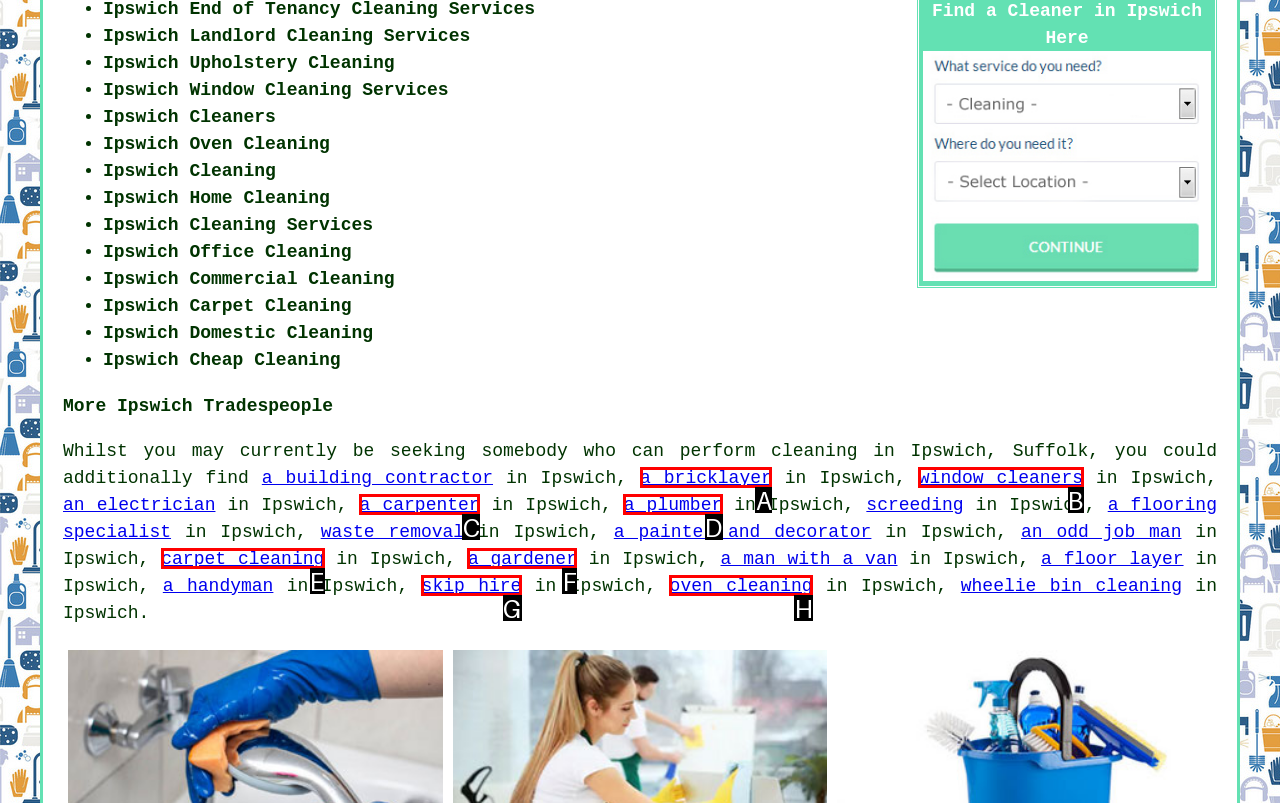From the given options, choose the HTML element that aligns with the description: a gardener. Respond with the letter of the selected element.

F